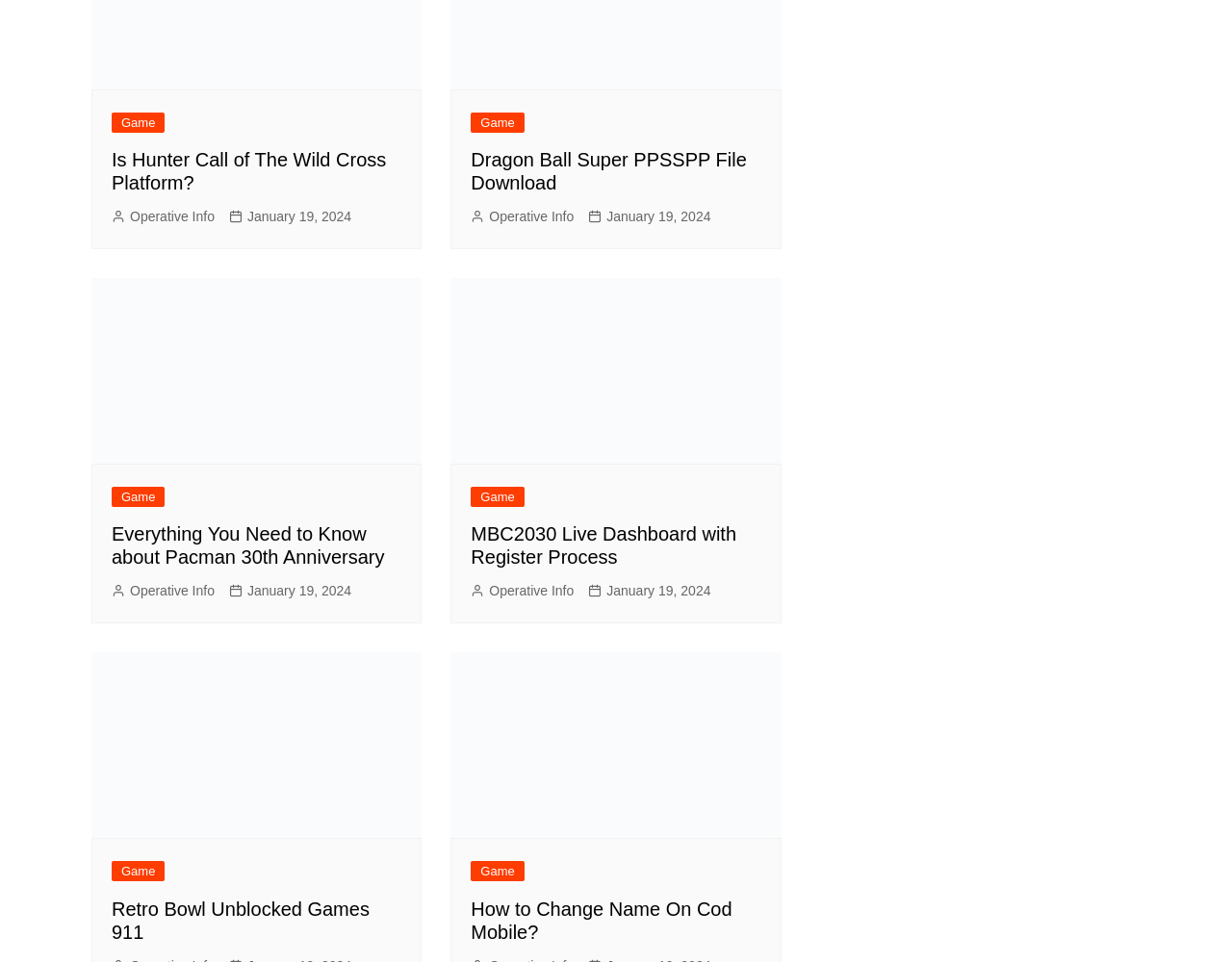Please answer the following question using a single word or phrase: 
How many images are on the webpage?

4